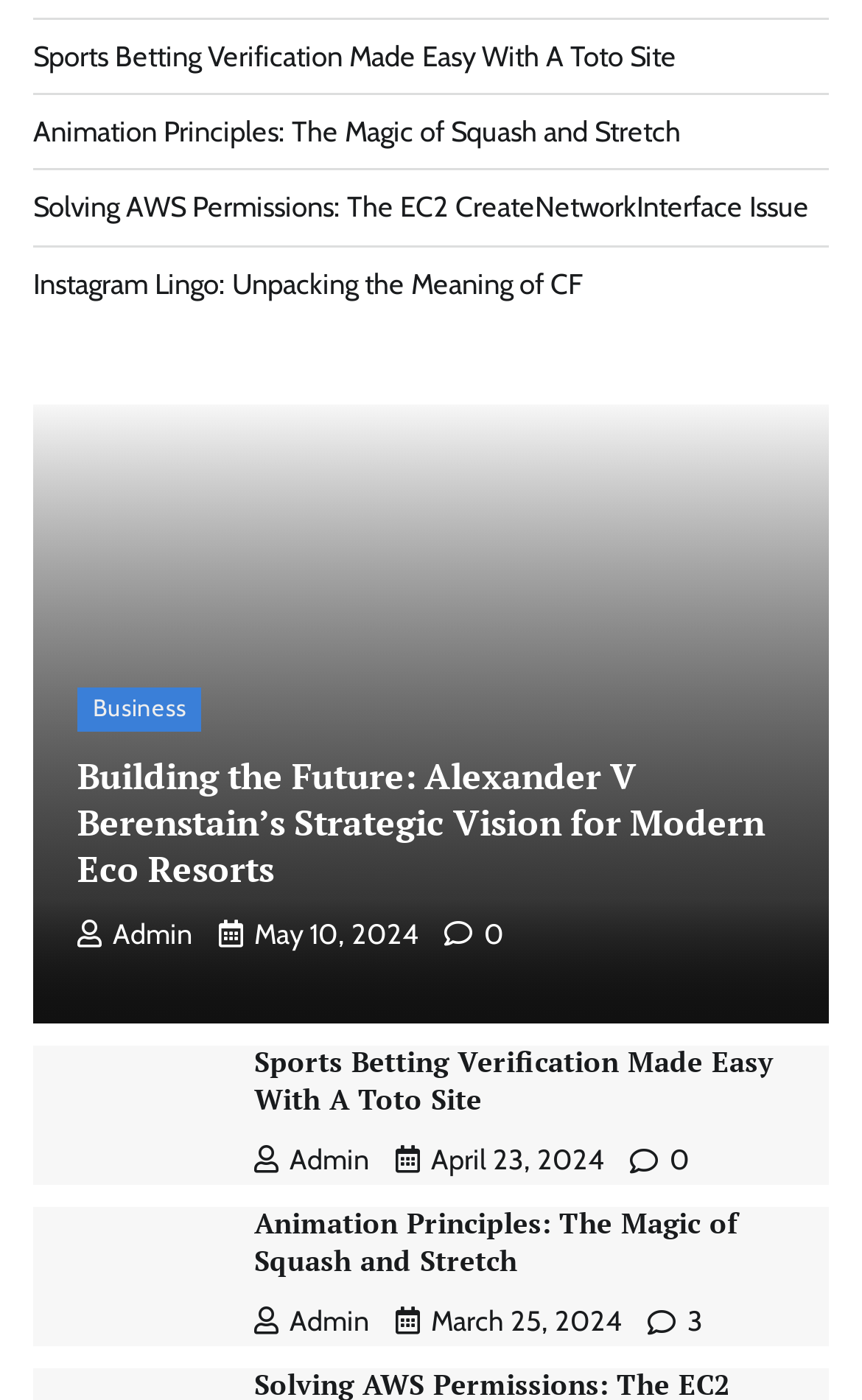Show the bounding box coordinates for the element that needs to be clicked to execute the following instruction: "Check the admin page". Provide the coordinates in the form of four float numbers between 0 and 1, i.e., [left, top, right, bottom].

[0.09, 0.655, 0.223, 0.679]